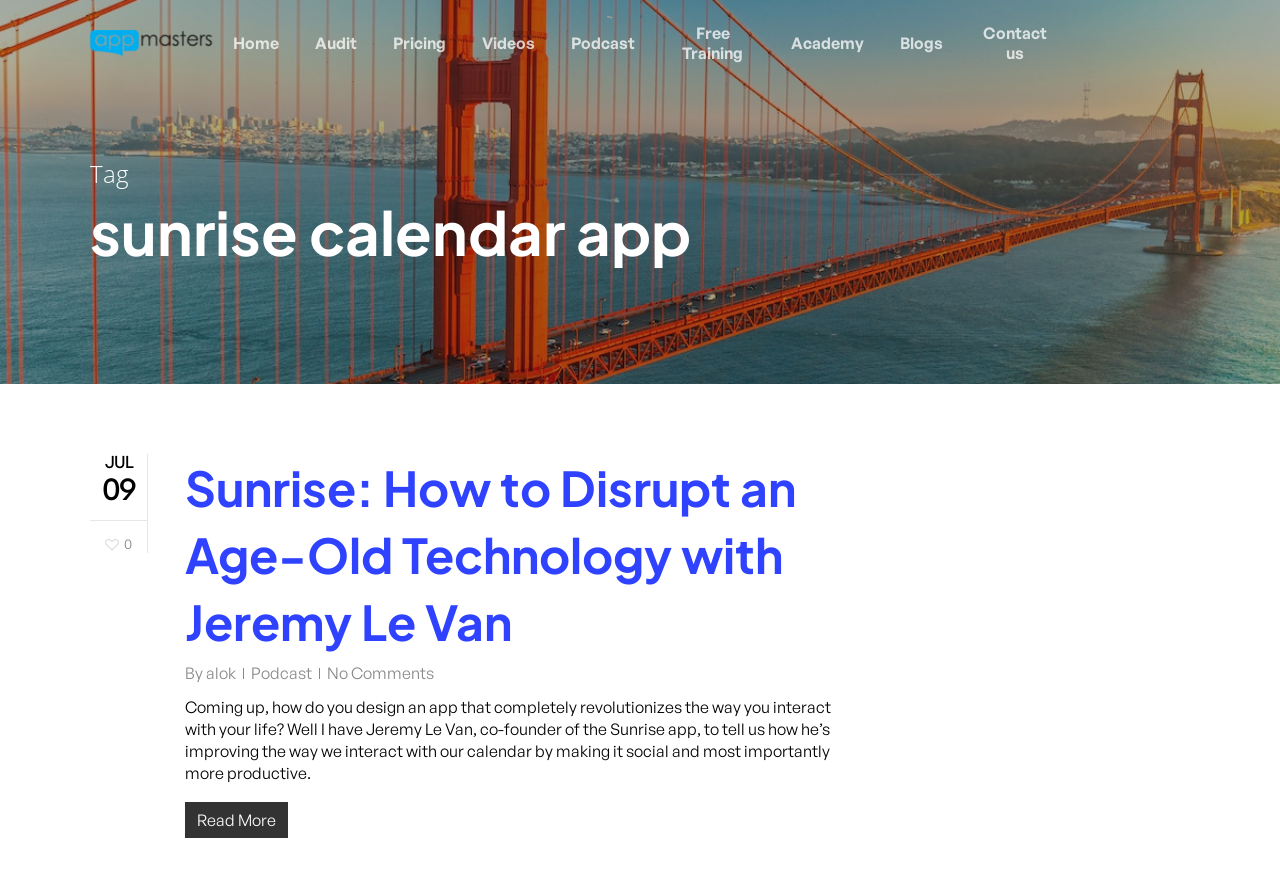What is the name of the calendar app?
Please look at the screenshot and answer in one word or a short phrase.

Sunrise